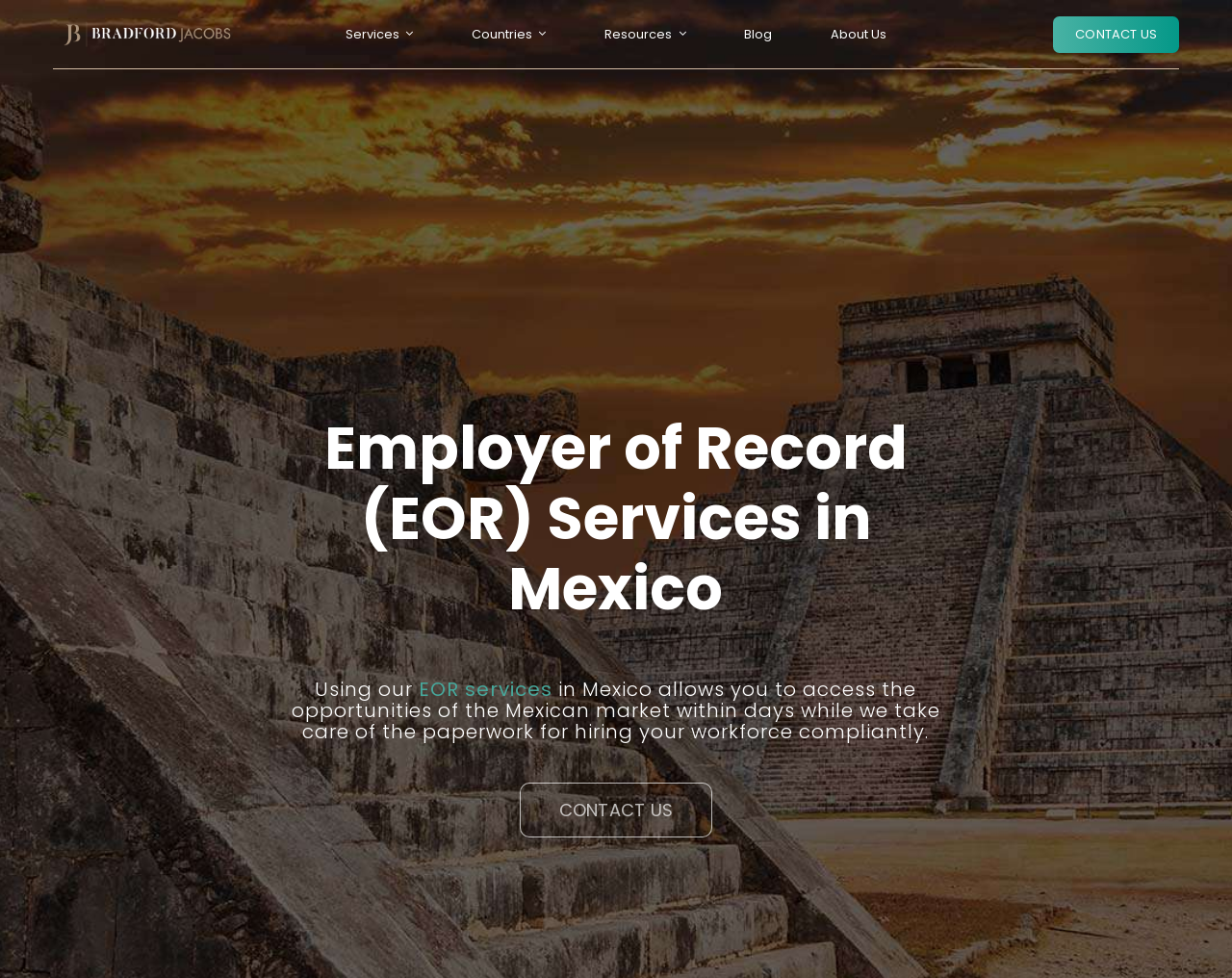Specify the bounding box coordinates of the element's region that should be clicked to achieve the following instruction: "Navigate to Employer of Record (EOR) services". The bounding box coordinates consist of four float numbers between 0 and 1, in the format [left, top, right, bottom].

[0.401, 0.146, 0.583, 0.167]